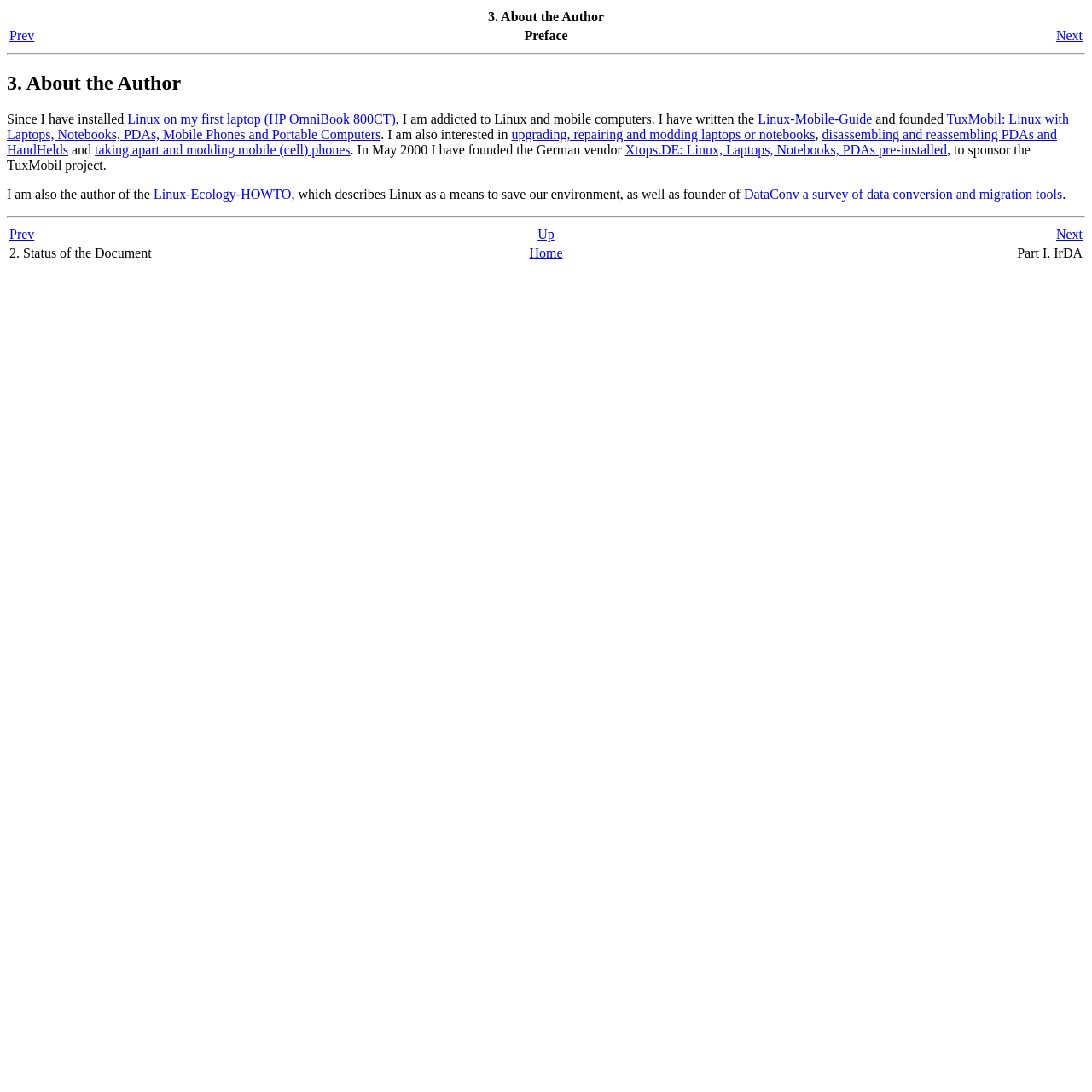Identify the bounding box coordinates of the clickable region to carry out the given instruction: "Call +1 (888) 229-9387".

None